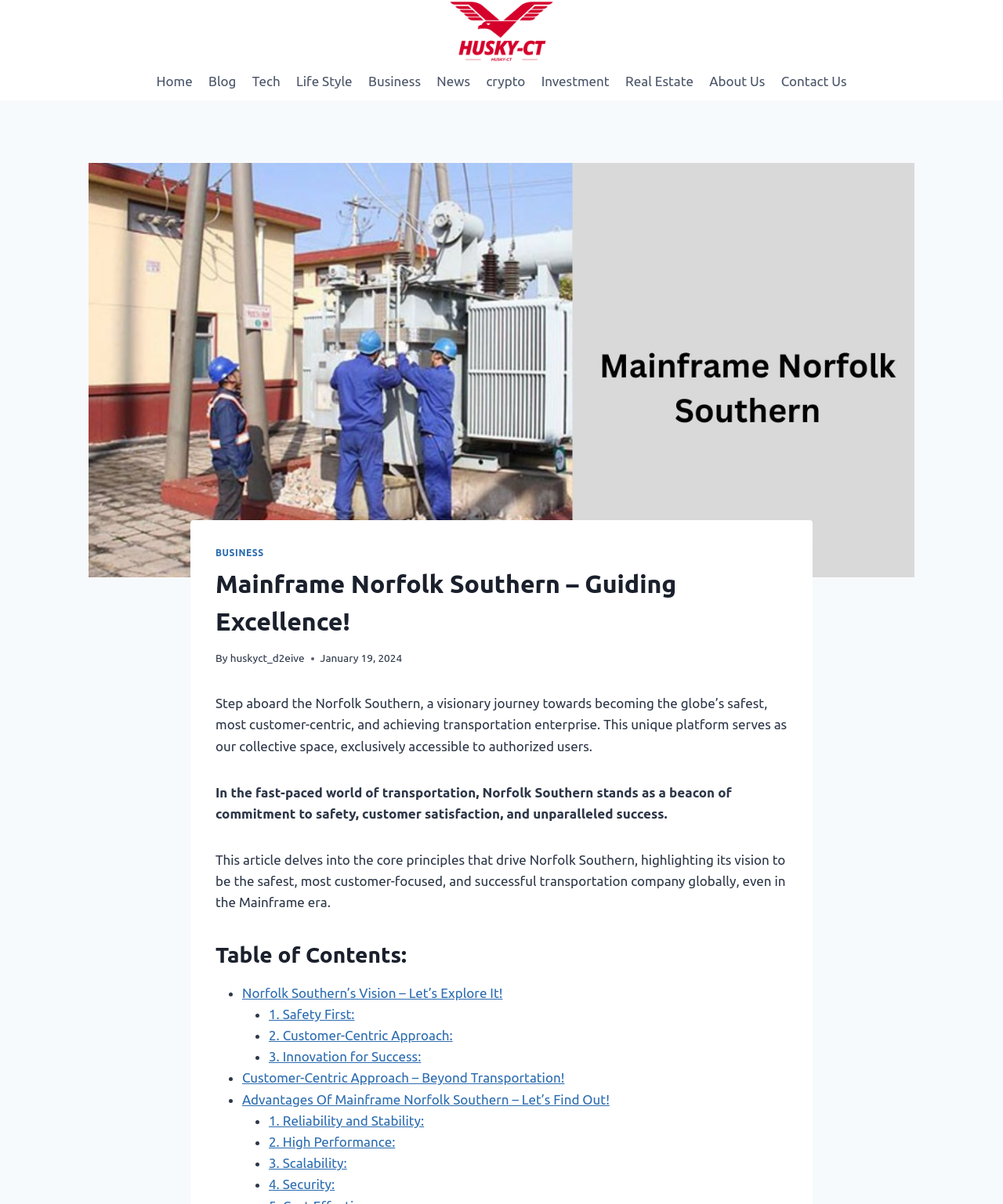Provide the bounding box coordinates of the UI element this sentence describes: "1. Reliability and Stability:".

[0.268, 0.924, 0.423, 0.937]